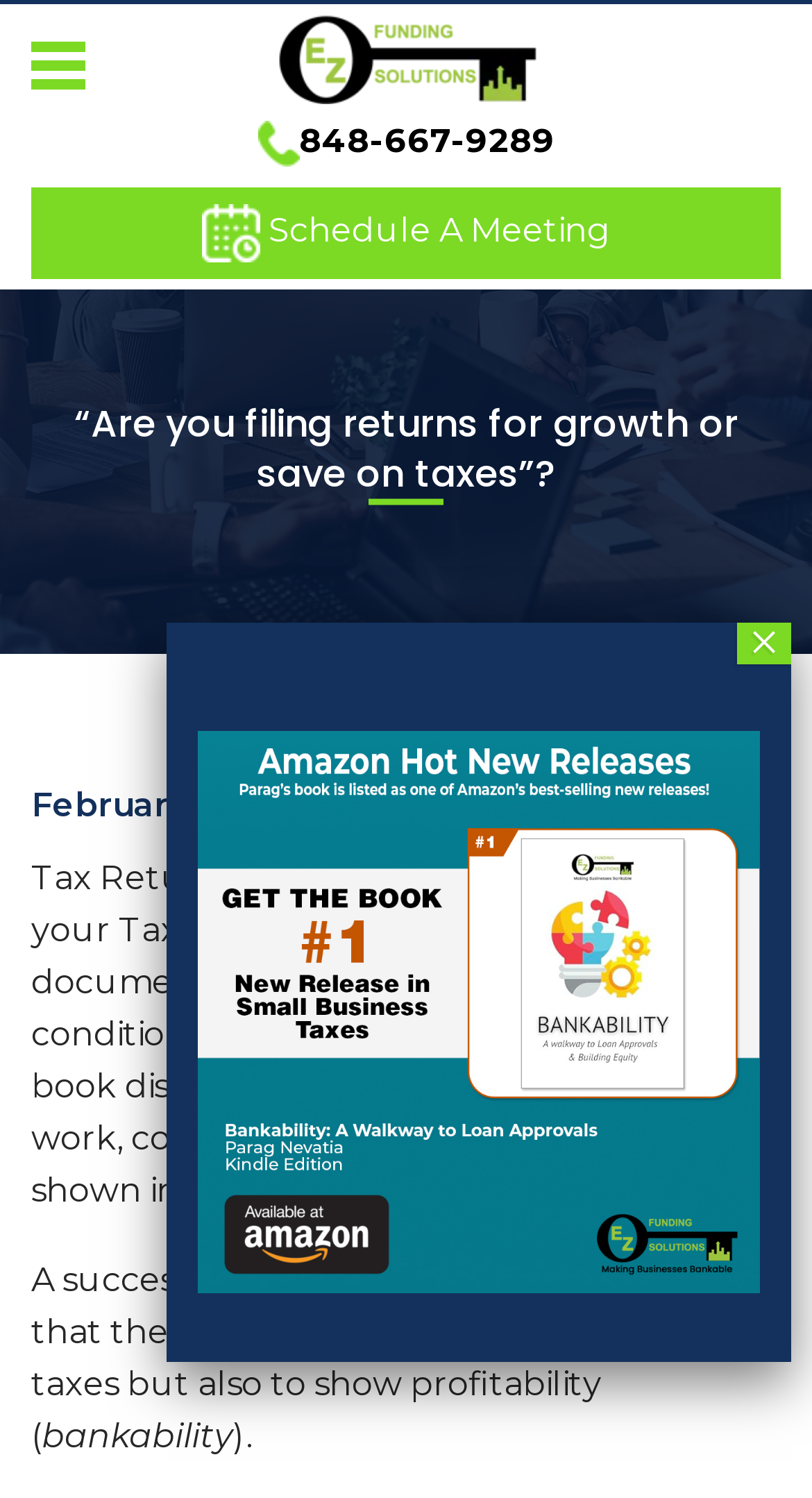Generate a thorough caption detailing the webpage content.

The webpage appears to be a blog post or article from EZ Funding Solutions, with a focus on tax returns and their importance for businesses. At the top of the page, there is a button with a popup menu, followed by a link and a phone number "848-667-9289" with an accompanying image. 

To the right of these elements, there is a prominent call-to-action link "Schedule A Meeting" with an image. Below these top elements, the main heading "“Are you filing returns for growth or save on taxes”?" is centered on the page. 

The main content of the page consists of three paragraphs of text. The first paragraph, dated February 27, 2020, explains that tax returns are not just about saving on tax obligations but also reveal the condition of a business. The second paragraph elaborates on this idea, stating that a successful entrepreneur understands the importance of showing profitability. The third paragraph appears to be a continuation of this thought, mentioning "bankability".

Below the main content, there is a section with a link and a generic element that contains another link. At the bottom right of the page, there is a "Close" button with a "×" symbol. Overall, the page has a simple layout with a focus on conveying information about the importance of tax returns for businesses.